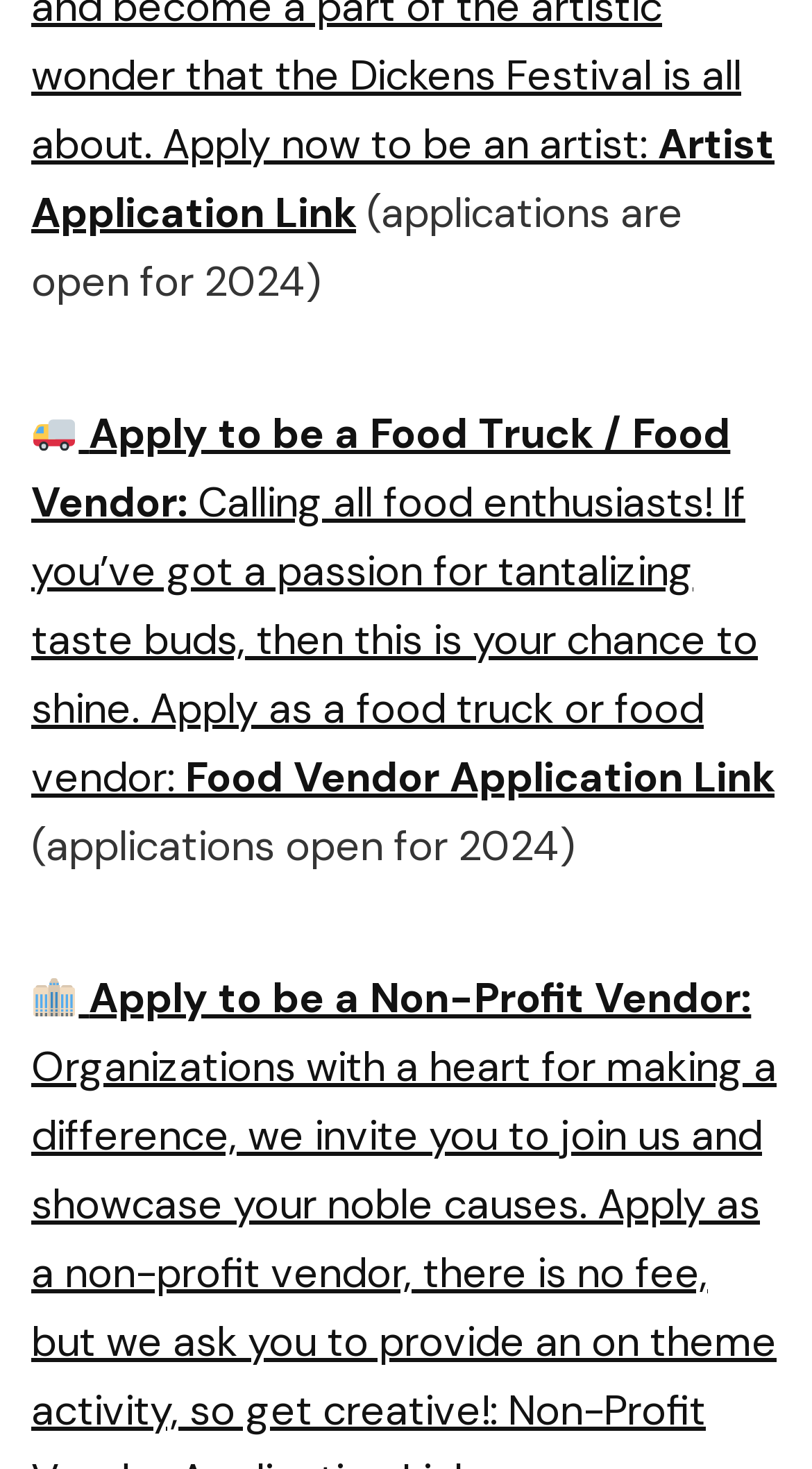What is the theme of the second application link?
Refer to the image and provide a concise answer in one word or phrase.

Food Vendor